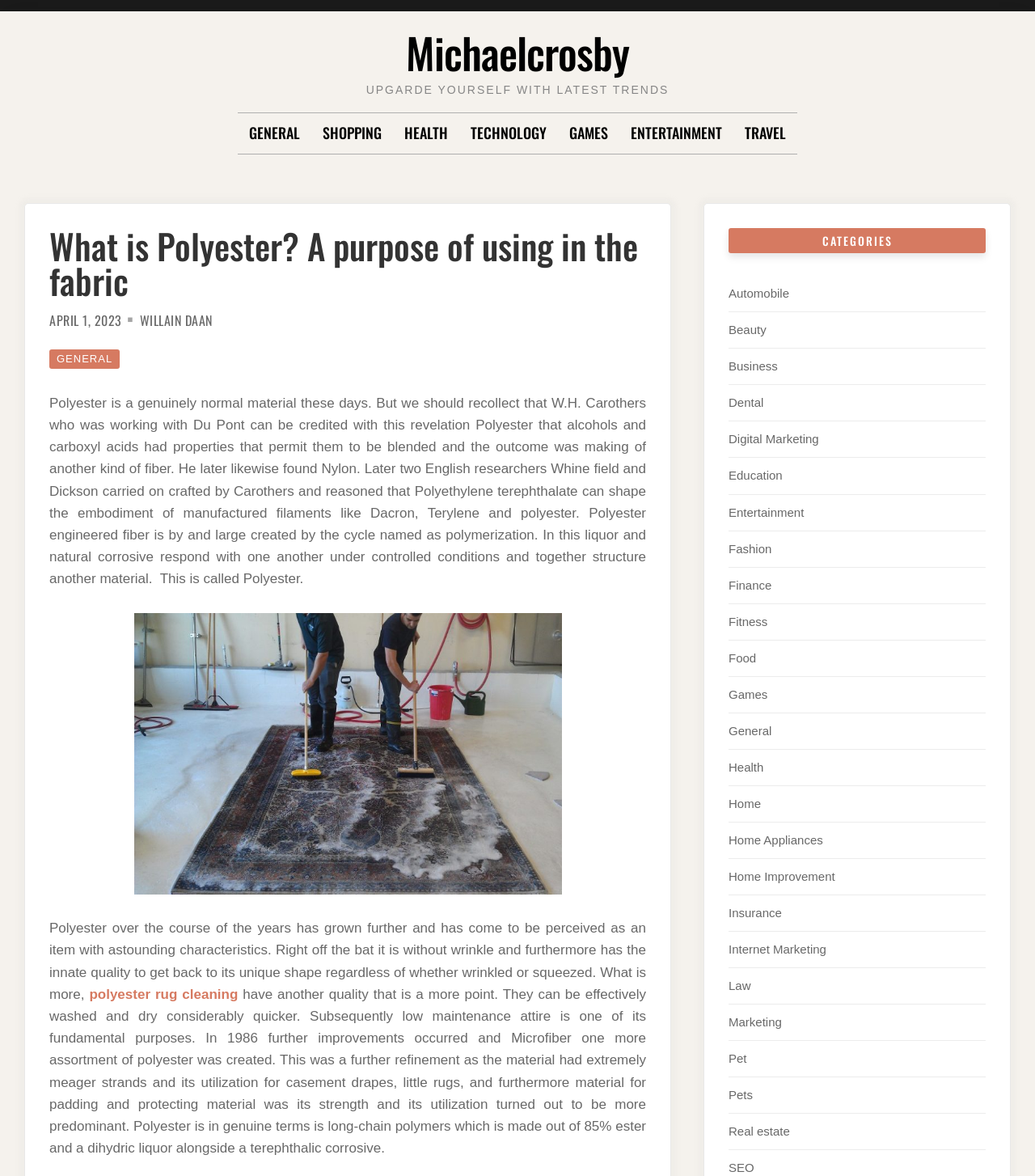Refer to the image and provide a thorough answer to this question:
What is the main topic of this webpage?

Based on the content of the webpage, it appears that the main topic is polyester, a type of material. The webpage provides information about the history, properties, and uses of polyester.